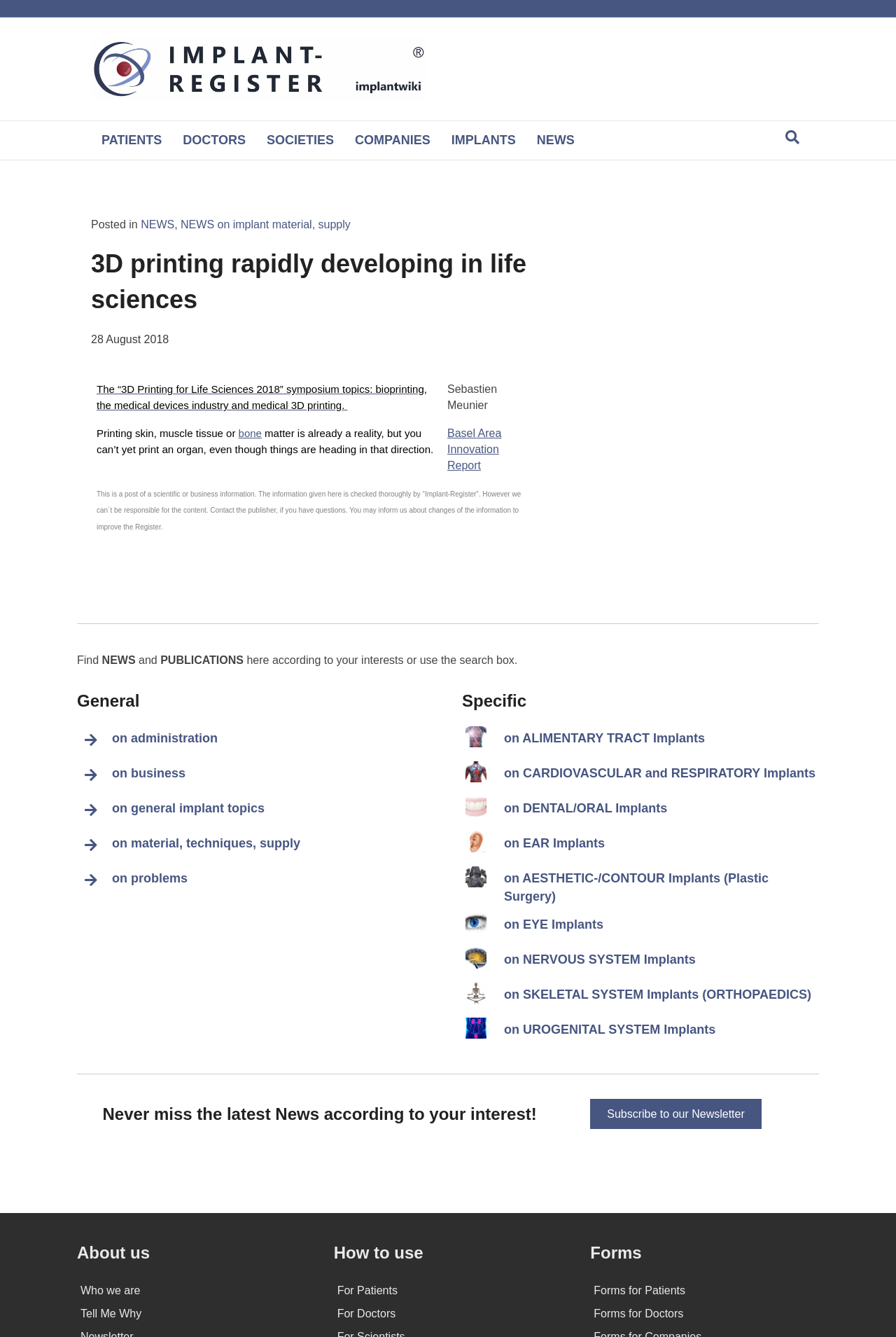Generate a comprehensive description of the webpage.

The webpage is about 3D printing in life sciences, specifically focusing on its rapid development. At the top, there is a header menu with links to different sections, including "PATIENTS", "DOCTORS", "SOCIETIES", "COMPANIES", "IMPLANTS", and "NEWS". Next to the menu, there is a search bar.

Below the header, there is a main section with a heading that reads "3D printing rapidly developing in life sciences". Underneath, there is a subheading with the date "28 August 2018". The main content is divided into three sections, each with a table layout. The first section discusses the "3D Printing for Life Sciences 2018" symposium, covering topics such as bioprinting, medical devices, and medical 3D printing. The second section talks about the current state of 3D printing in life sciences, mentioning that printing skin, muscle tissue, or bone matter is already possible, but printing an entire organ is not yet possible. The third section provides information about a scientific or business post, with a disclaimer about the content.

On the right side of the page, there is a section with links to different categories, including "NEWS", "PUBLICATIONS", and specific implant topics such as "ALIMENTARY TRACT Implants", "CARDIOVASCULAR and RESPIRATORY Implants", and "DENTAL/ORAL Implants". Each category has a heading and a brief description.

At the bottom of the page, there are more links to specific implant topics, including "EAR Implants", "AESTHETIC-/CONTOUR Implants (Plastic Surgery)", "EYE Implants", "NERVOUS SYSTEM Implants", "SKELETAL SYSTEM Implants (ORTHOPAEDICS)", and "UROGENITAL SYSTEM Implants".